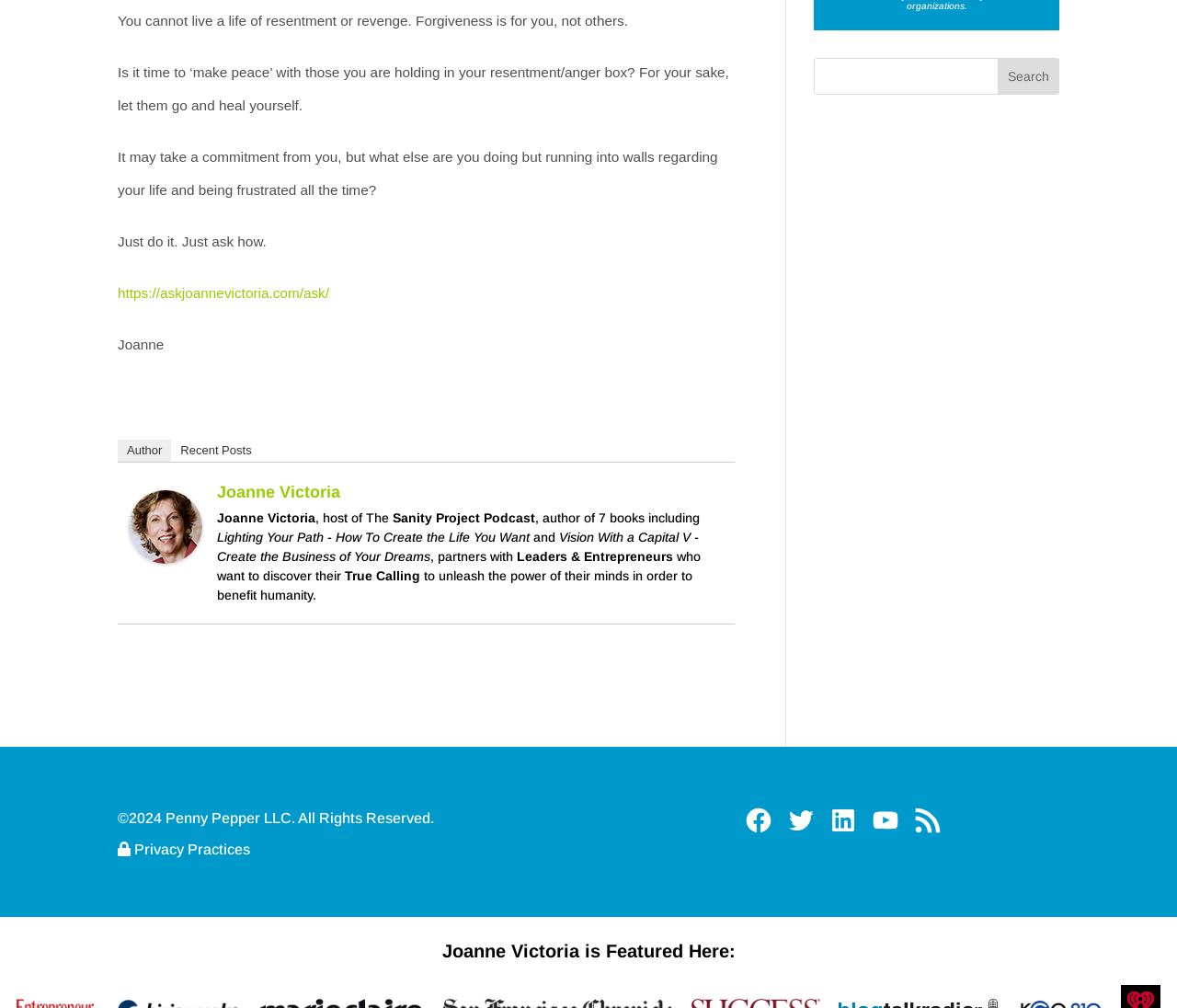Please determine the bounding box coordinates of the area that needs to be clicked to complete this task: 'Read Joanne's blog posts'. The coordinates must be four float numbers between 0 and 1, formatted as [left, top, right, bottom].

[0.146, 0.436, 0.222, 0.458]